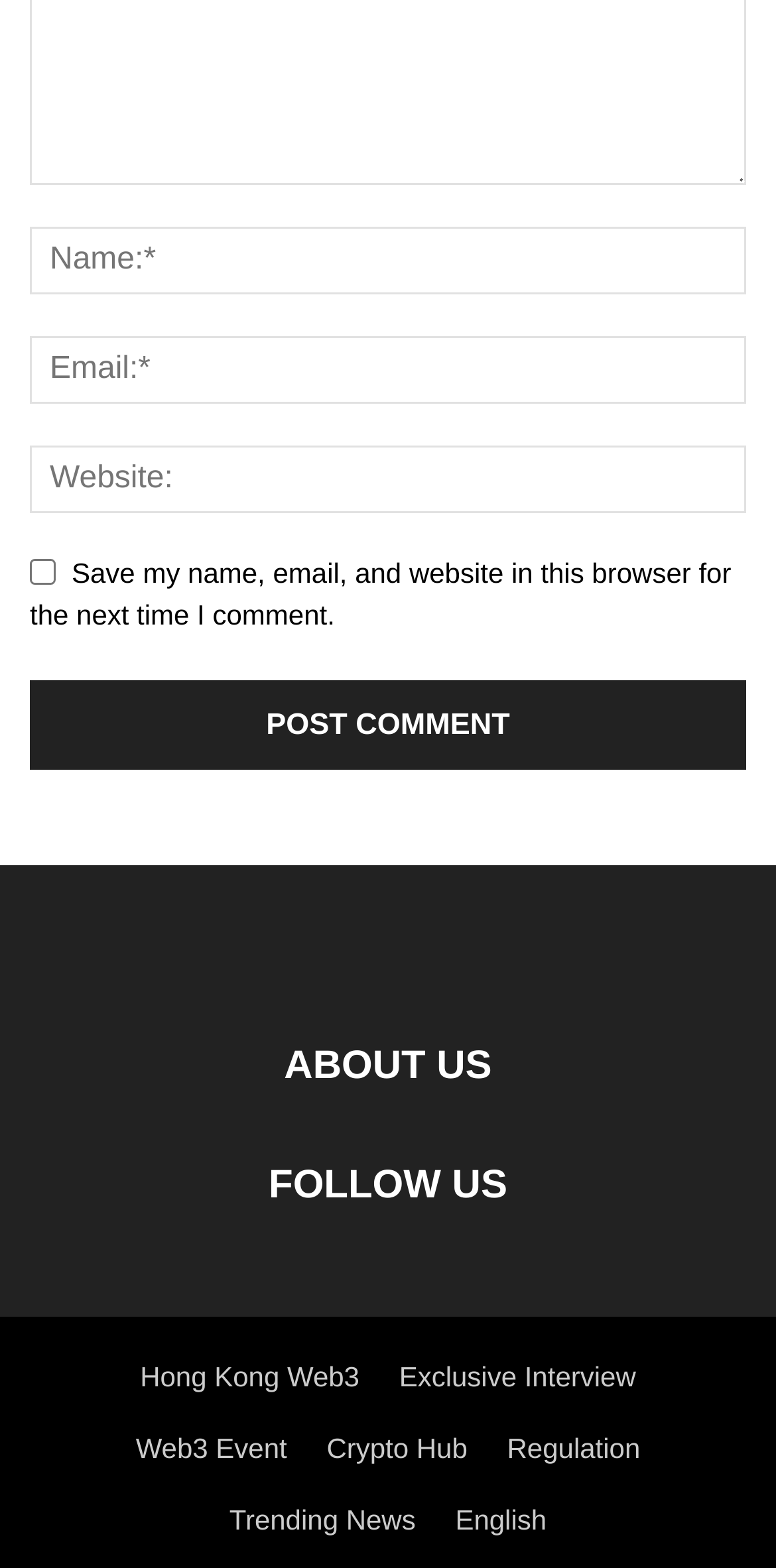Using the format (top-left x, top-left y, bottom-right x, bottom-right y), and given the element description, identify the bounding box coordinates within the screenshot: name="url" placeholder="Website:"

[0.038, 0.285, 0.962, 0.328]